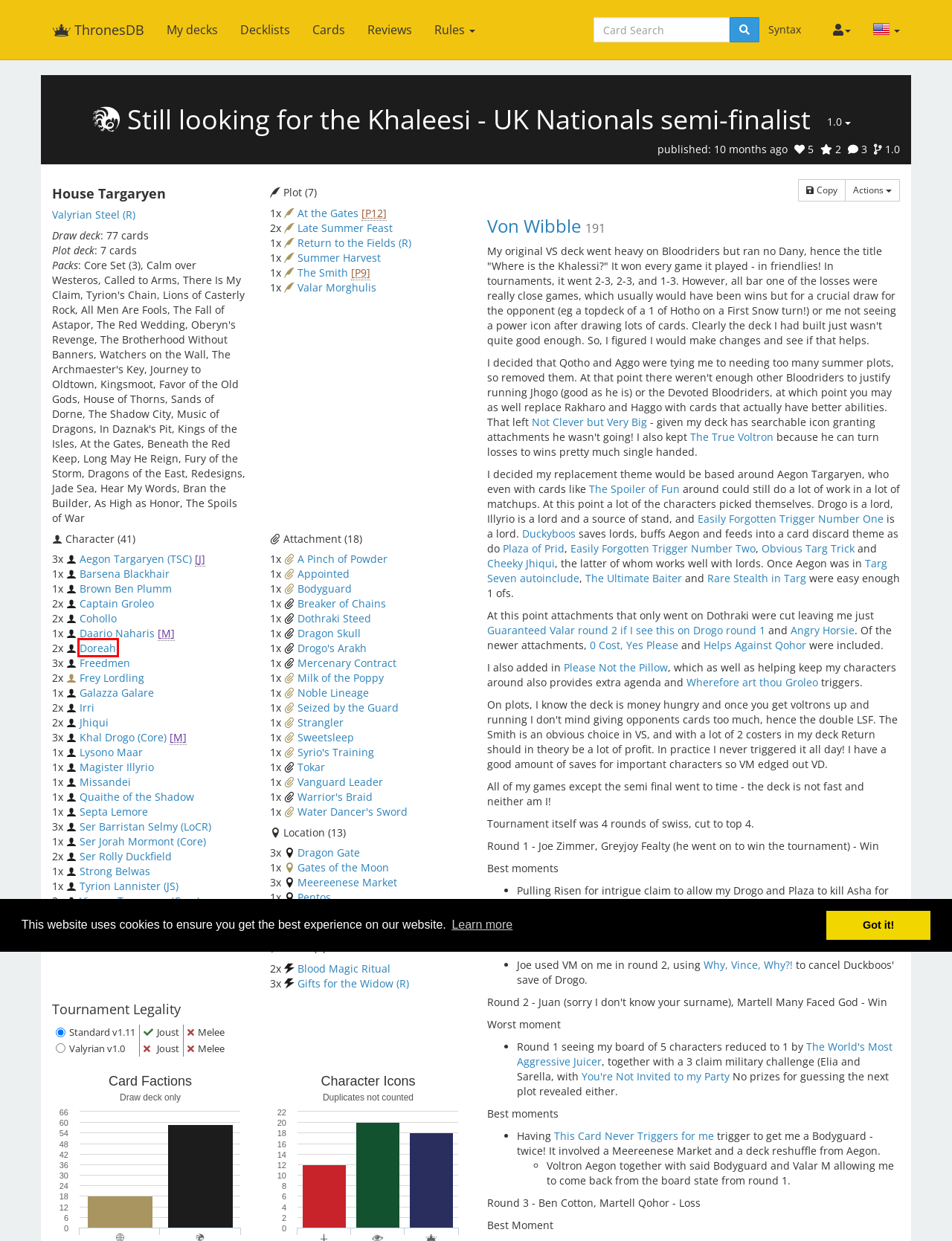Examine the screenshot of a webpage with a red bounding box around a specific UI element. Identify which webpage description best matches the new webpage that appears after clicking the element in the red bounding box. Here are the candidates:
A. Seized by the Guard · ThronesDB
B. Tokar · ThronesDB
C. Doreah · ThronesDB
D. Captain Groleo · ThronesDB
E. Ser Barristan Selmy · ThronesDB
F. Pentos · ThronesDB
G. Cohollo · ThronesDB
H. Ser Jorah Mormont · ThronesDB

C